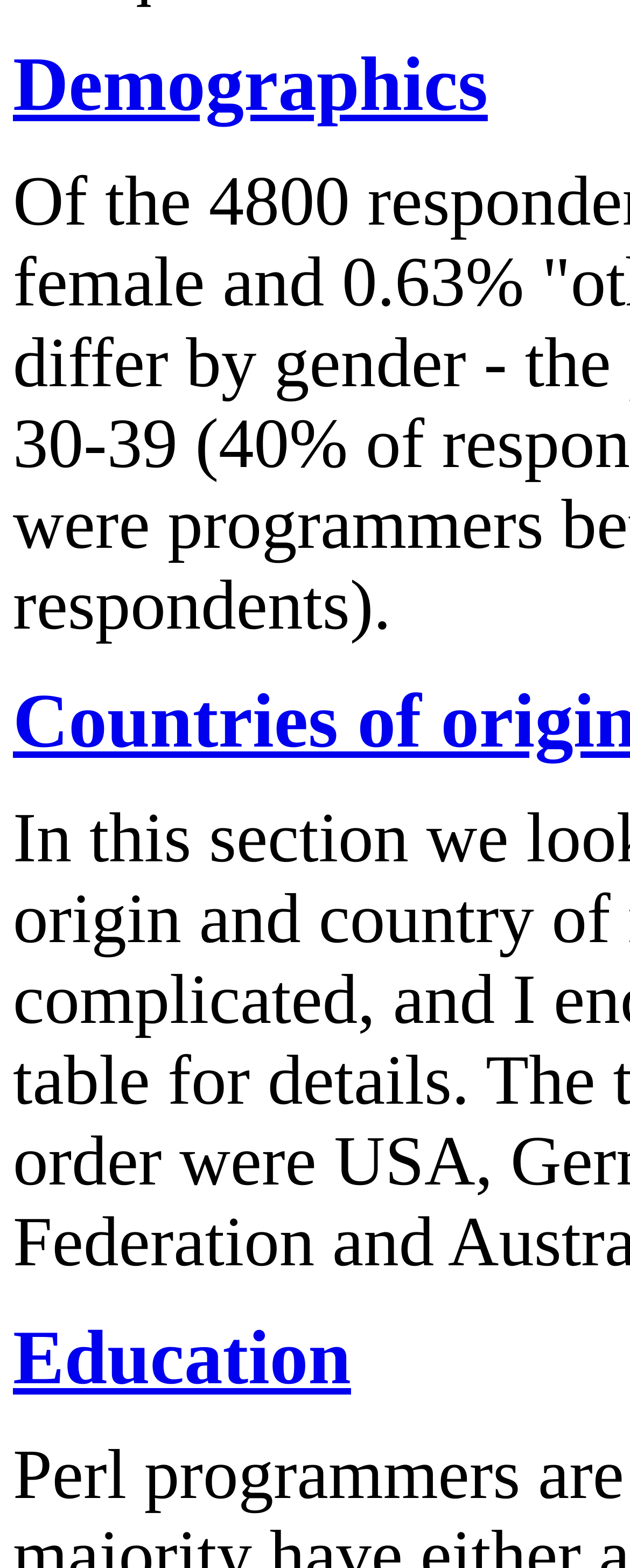Find the bounding box coordinates for the HTML element described as: "Education". The coordinates should consist of four float values between 0 and 1, i.e., [left, top, right, bottom].

[0.021, 0.84, 0.557, 0.893]